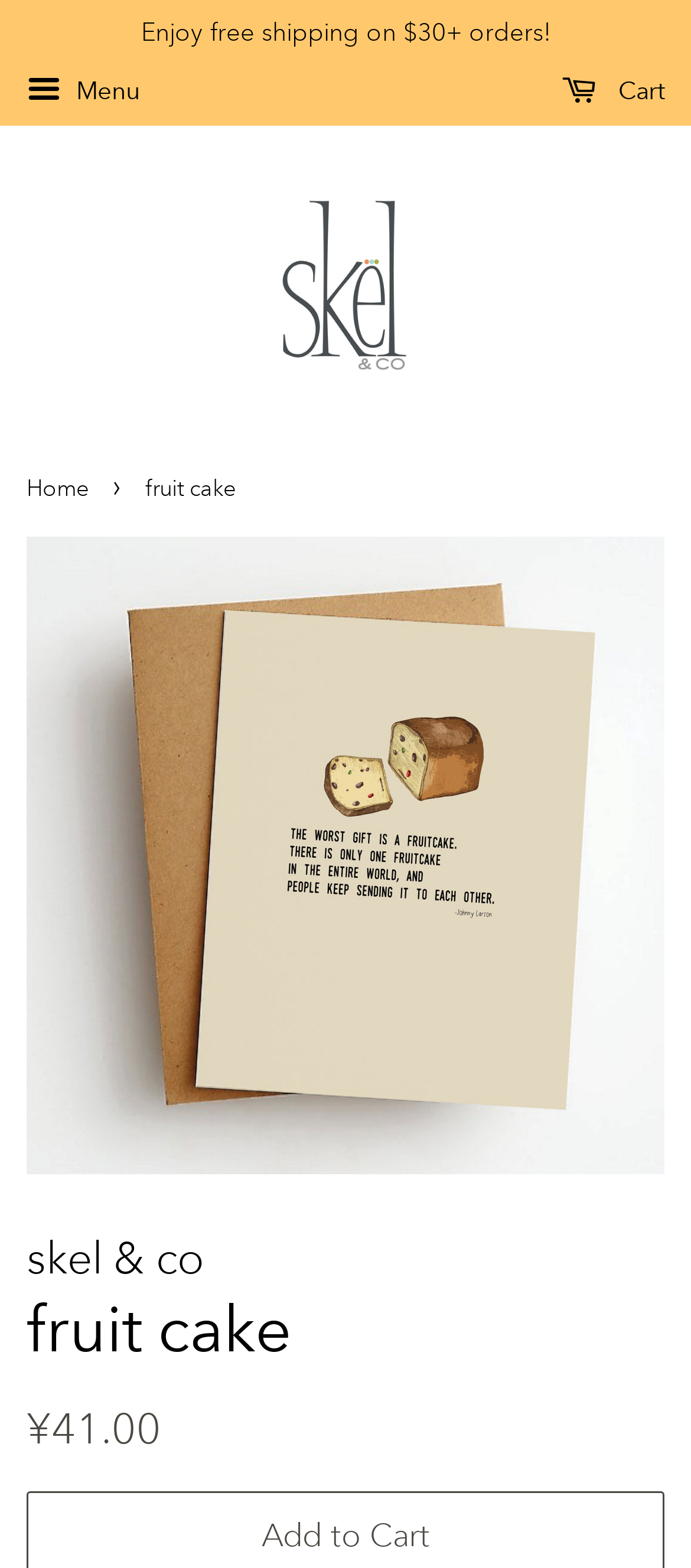What is the price of the fruit cake?
Give a one-word or short-phrase answer derived from the screenshot.

¥41.00